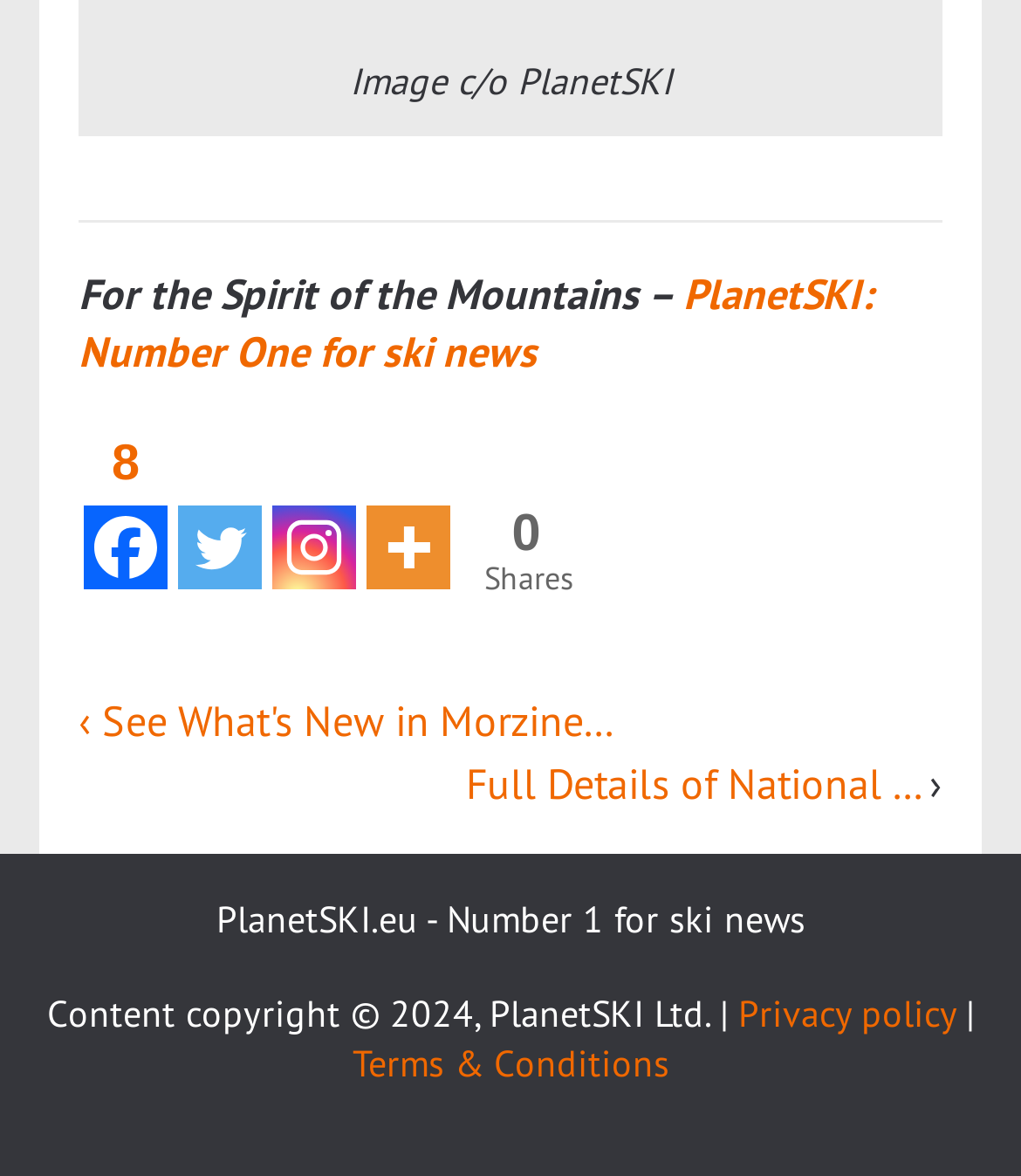How many links are present in the top section?
Please provide a single word or phrase based on the screenshot.

4